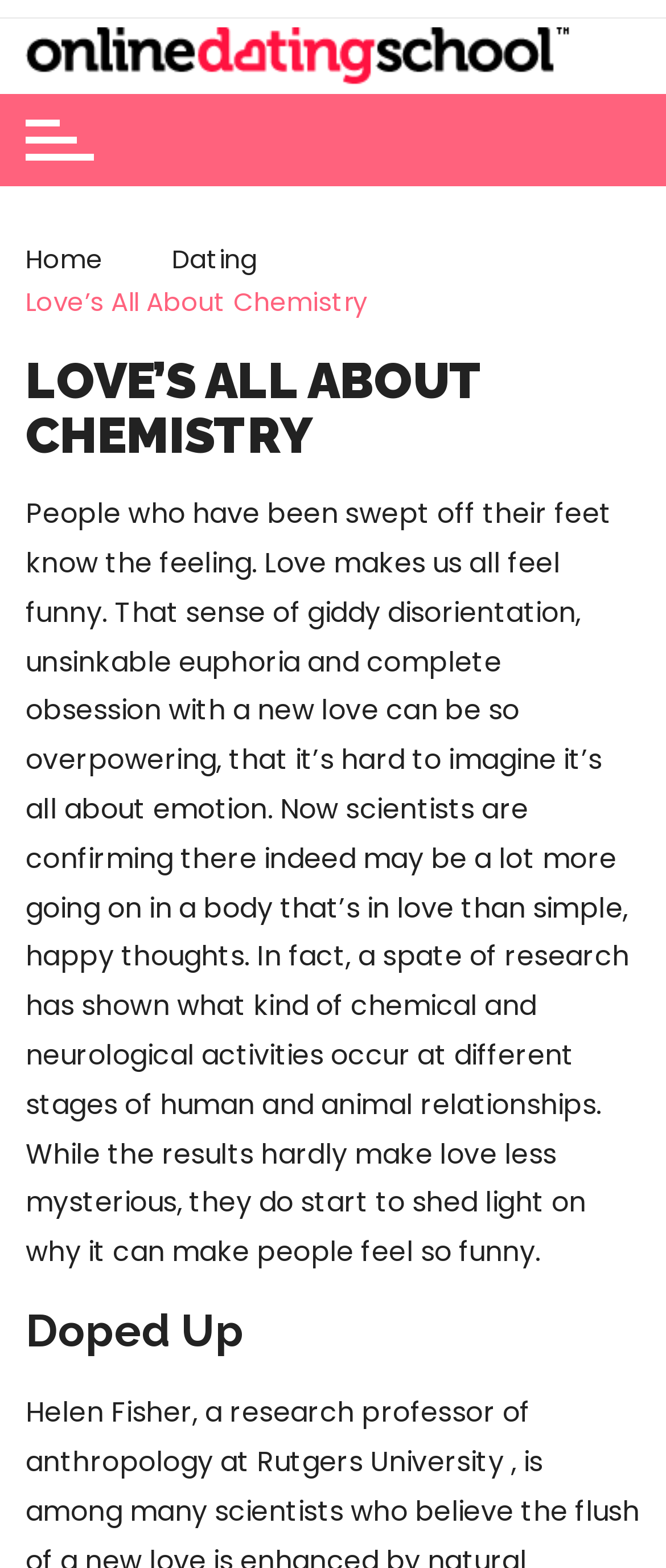Predict the bounding box of the UI element based on this description: "Dating".

[0.258, 0.153, 0.489, 0.178]